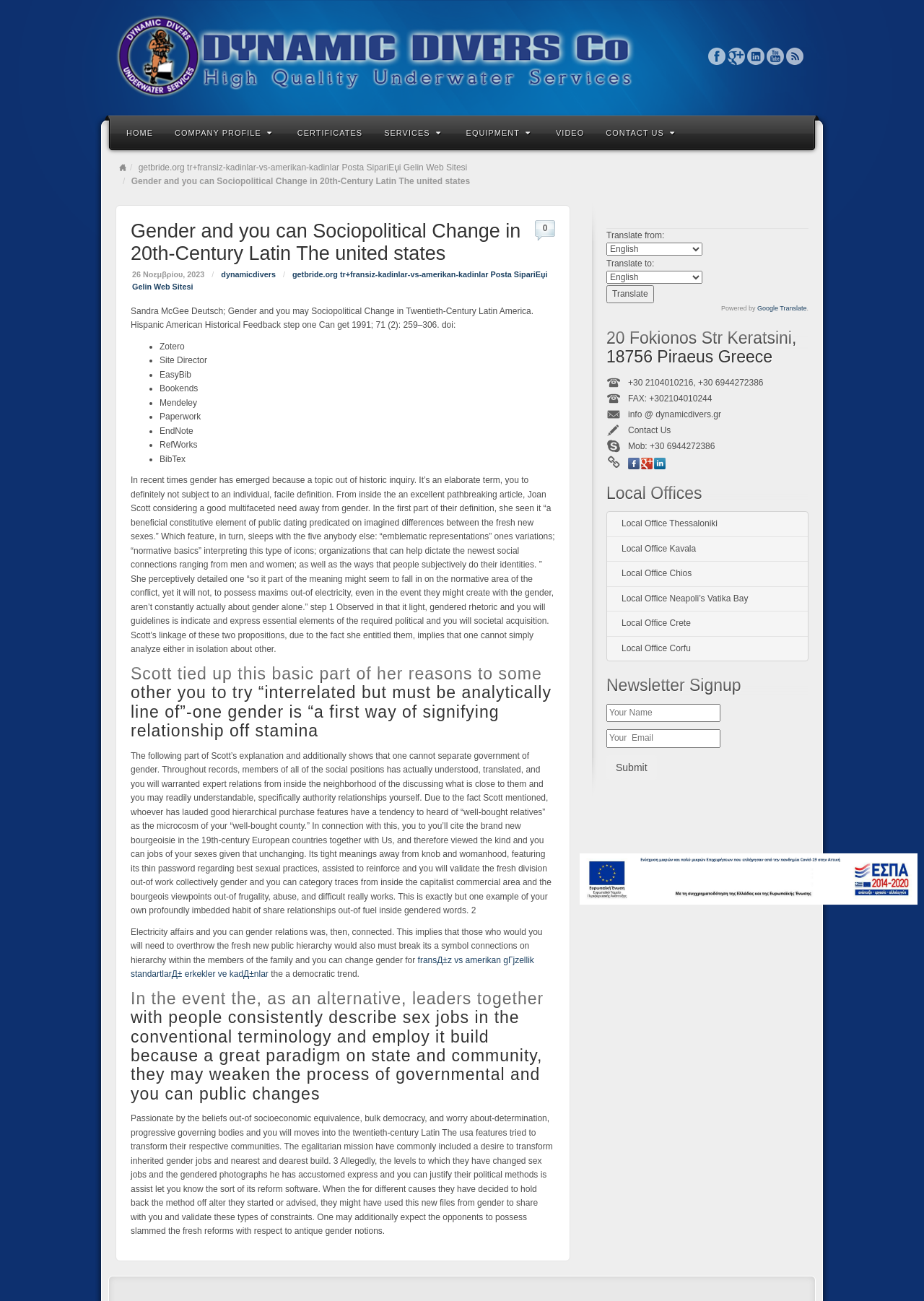What is the company name mentioned in the webpage?
Look at the image and respond with a single word or a short phrase.

Dynamic Divers